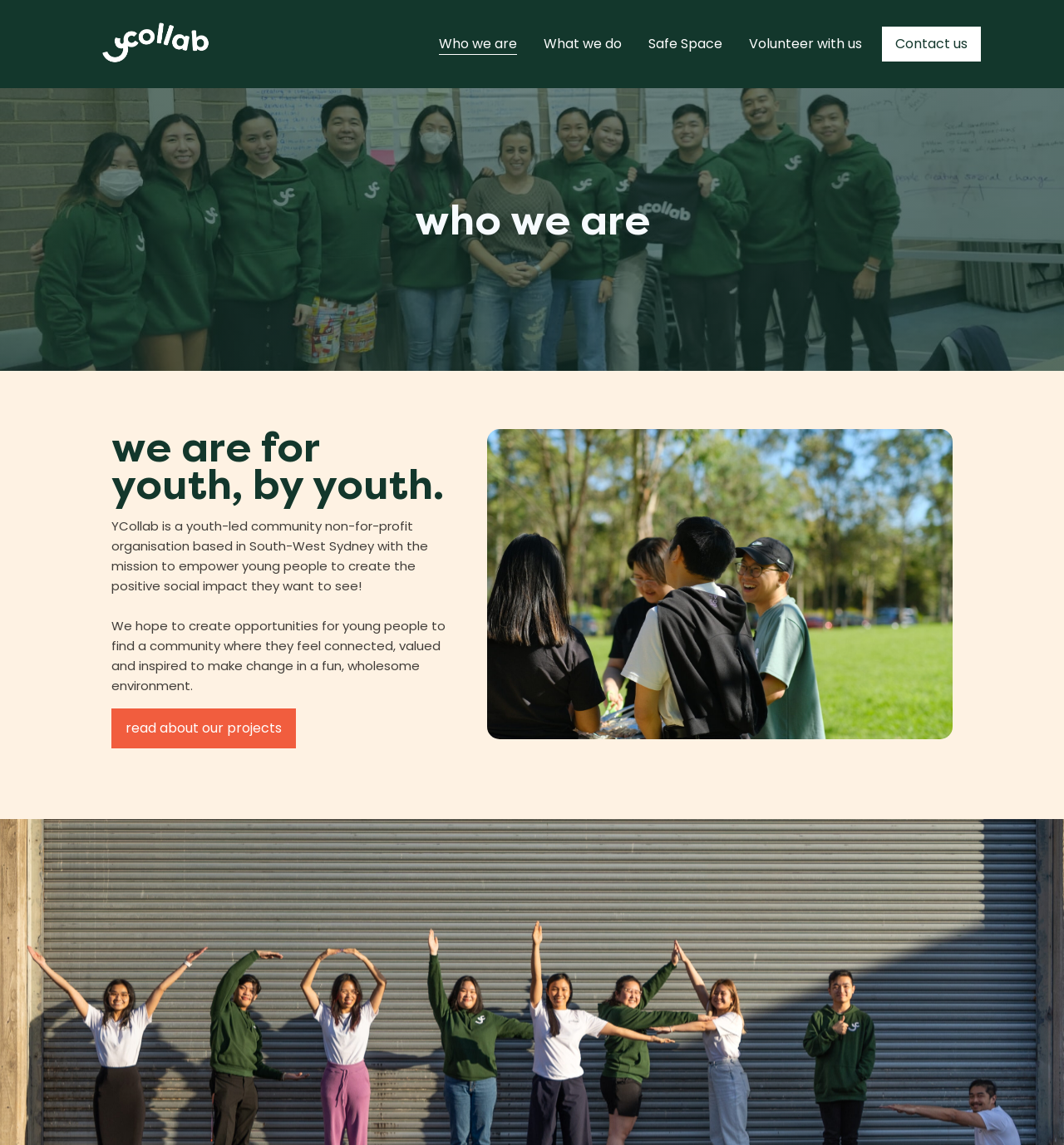Give the bounding box coordinates for this UI element: "Safe Space". The coordinates should be four float numbers between 0 and 1, arranged as [left, top, right, bottom].

[0.597, 0.023, 0.691, 0.054]